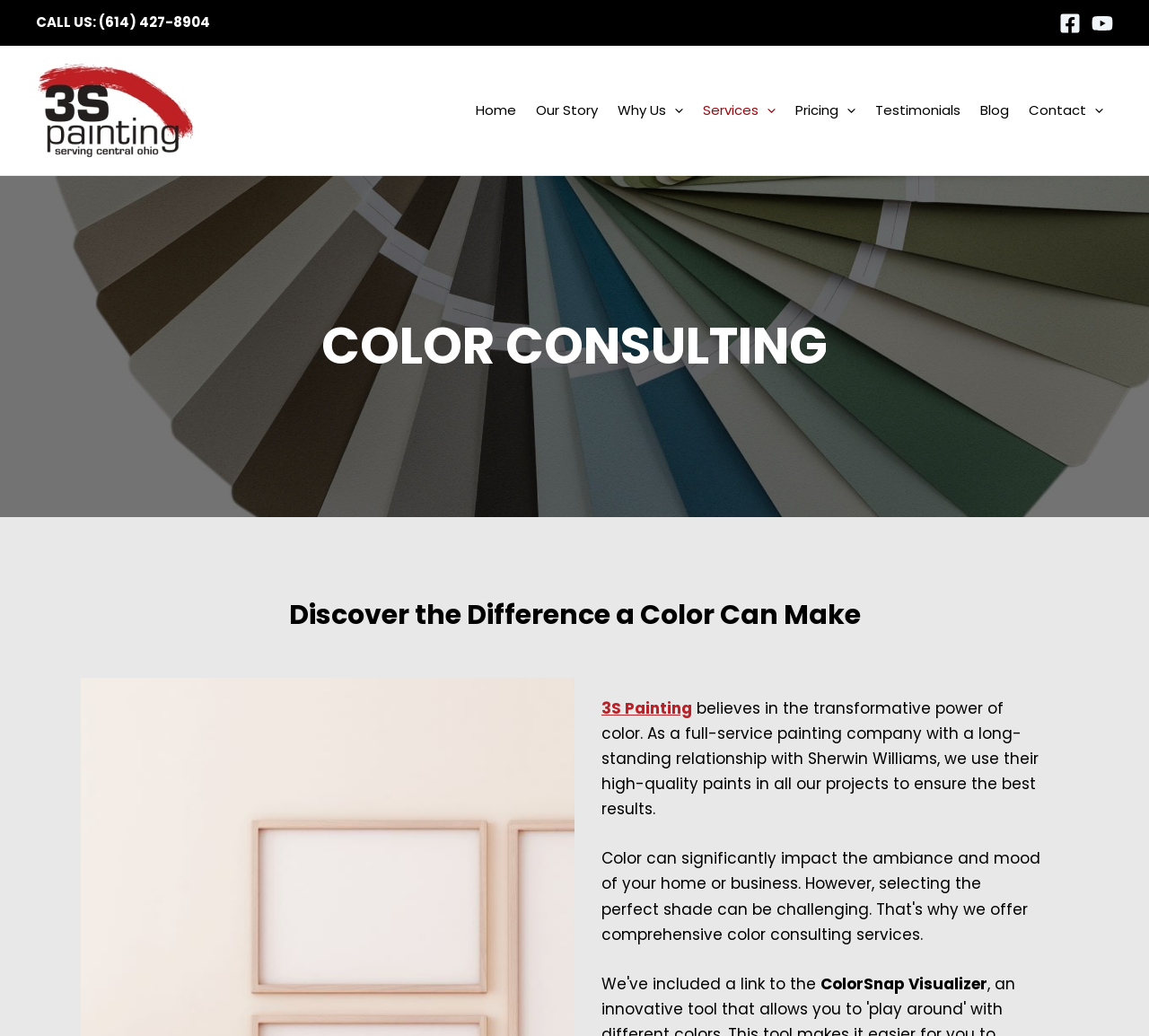Consider the image and give a detailed and elaborate answer to the question: 
What is the phone number to call?

I found the phone number by looking at the top of the webpage, where it says 'CALL US: (614) 427-8904'.